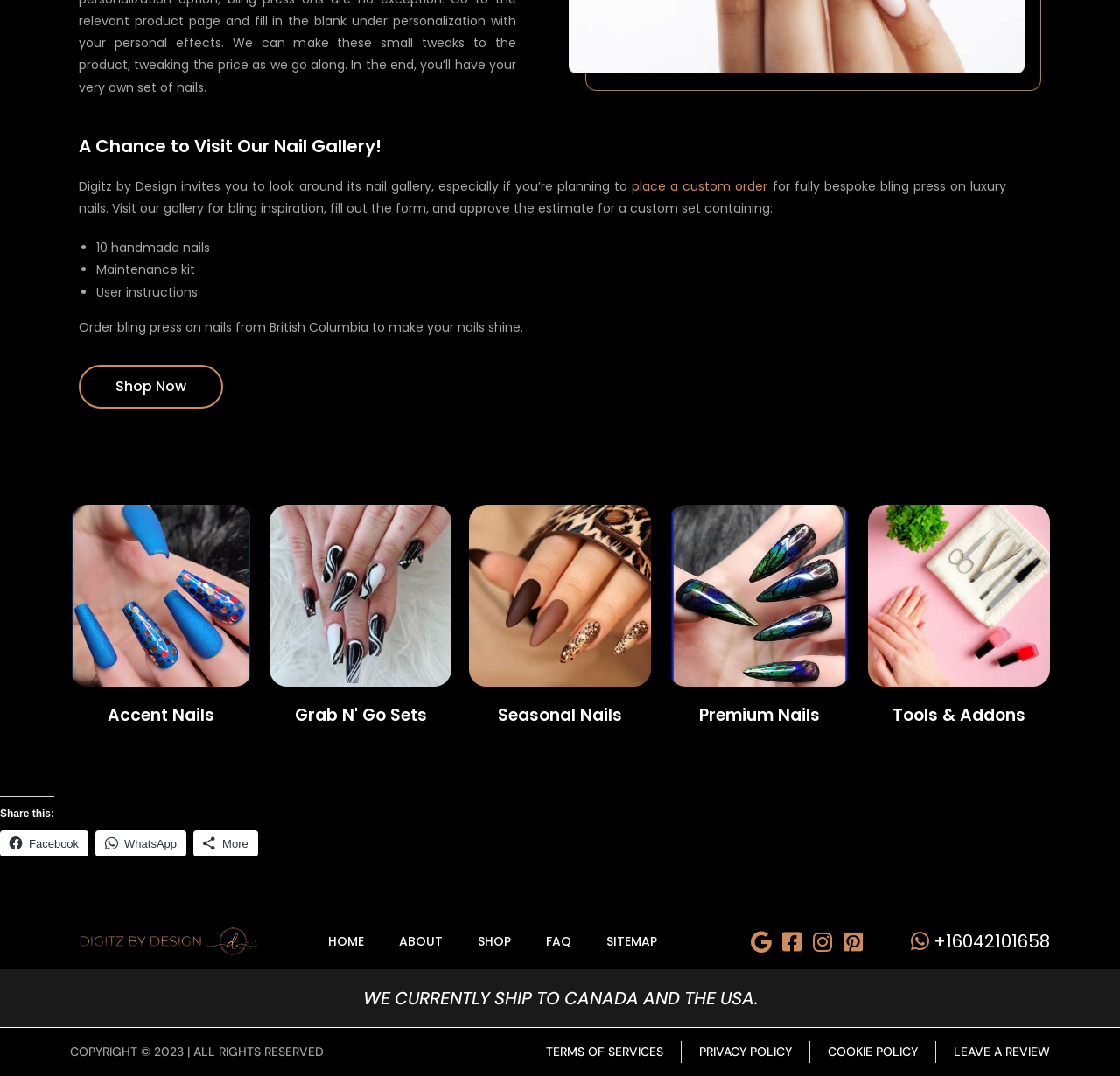Please identify the bounding box coordinates of the clickable element to fulfill the following instruction: "Shop Now". The coordinates should be four float numbers between 0 and 1, i.e., [left, top, right, bottom].

[0.07, 0.339, 0.199, 0.38]